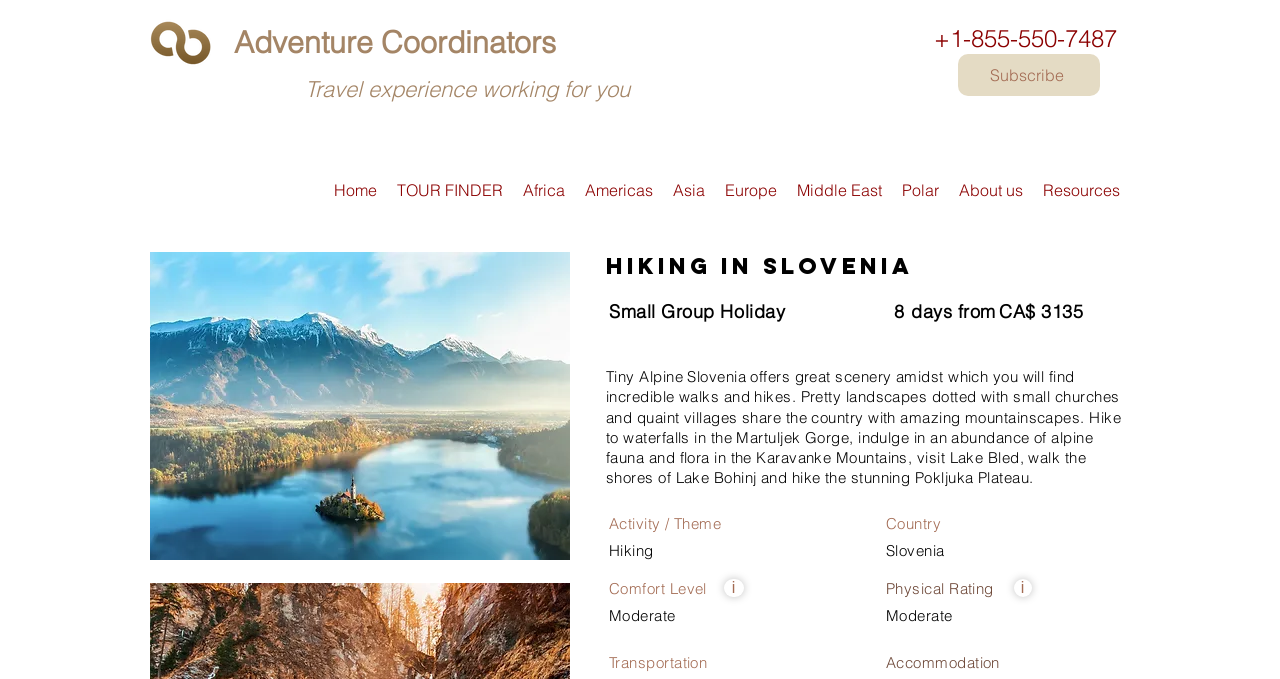What is the theme of the tour?
Please interpret the details in the image and answer the question thoroughly.

I found the theme by looking at the static text 'Hiking' which is located below the 'Activity / Theme' label in the tour details section.